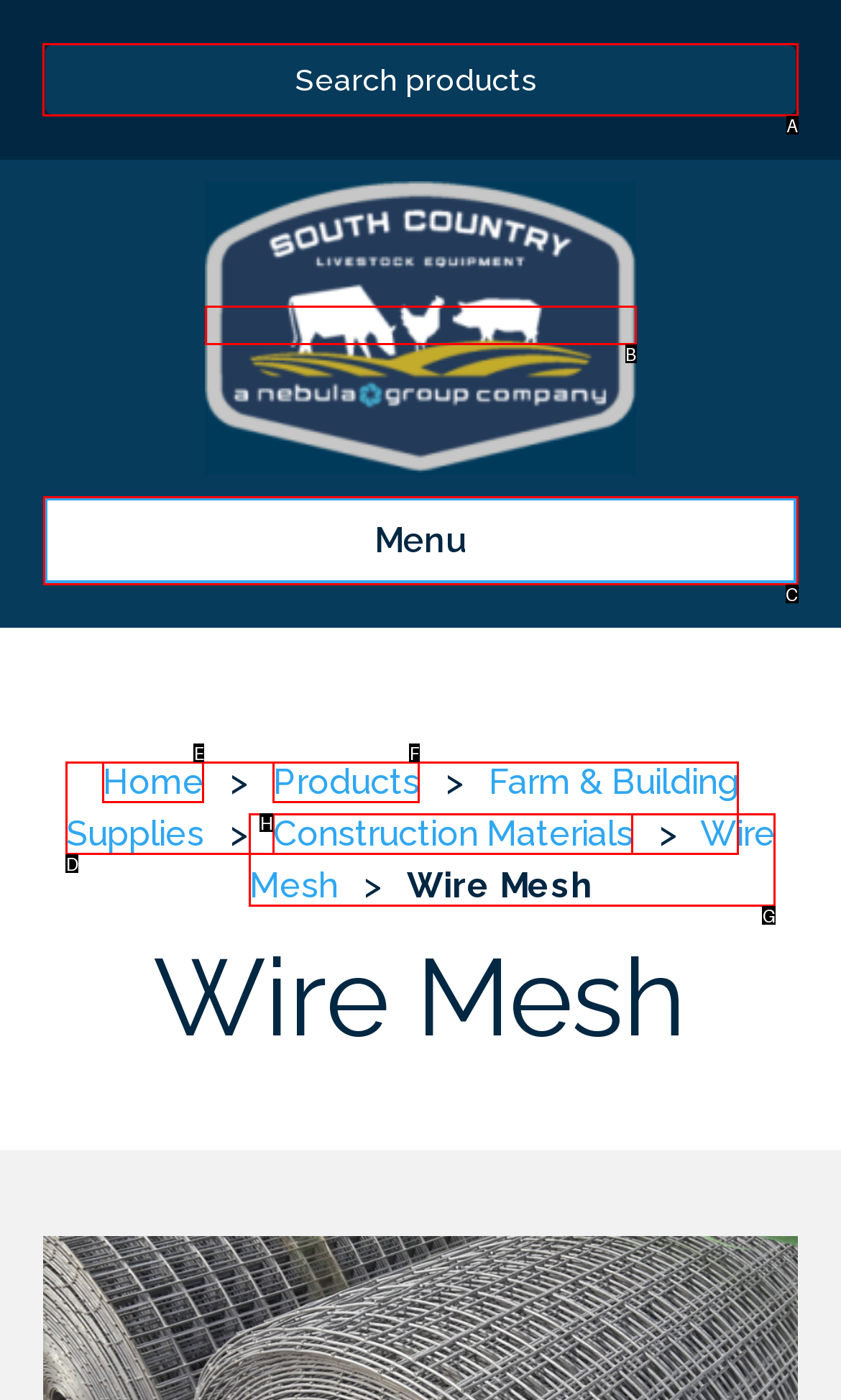Specify which element within the red bounding boxes should be clicked for this task: Search for products Respond with the letter of the correct option.

A